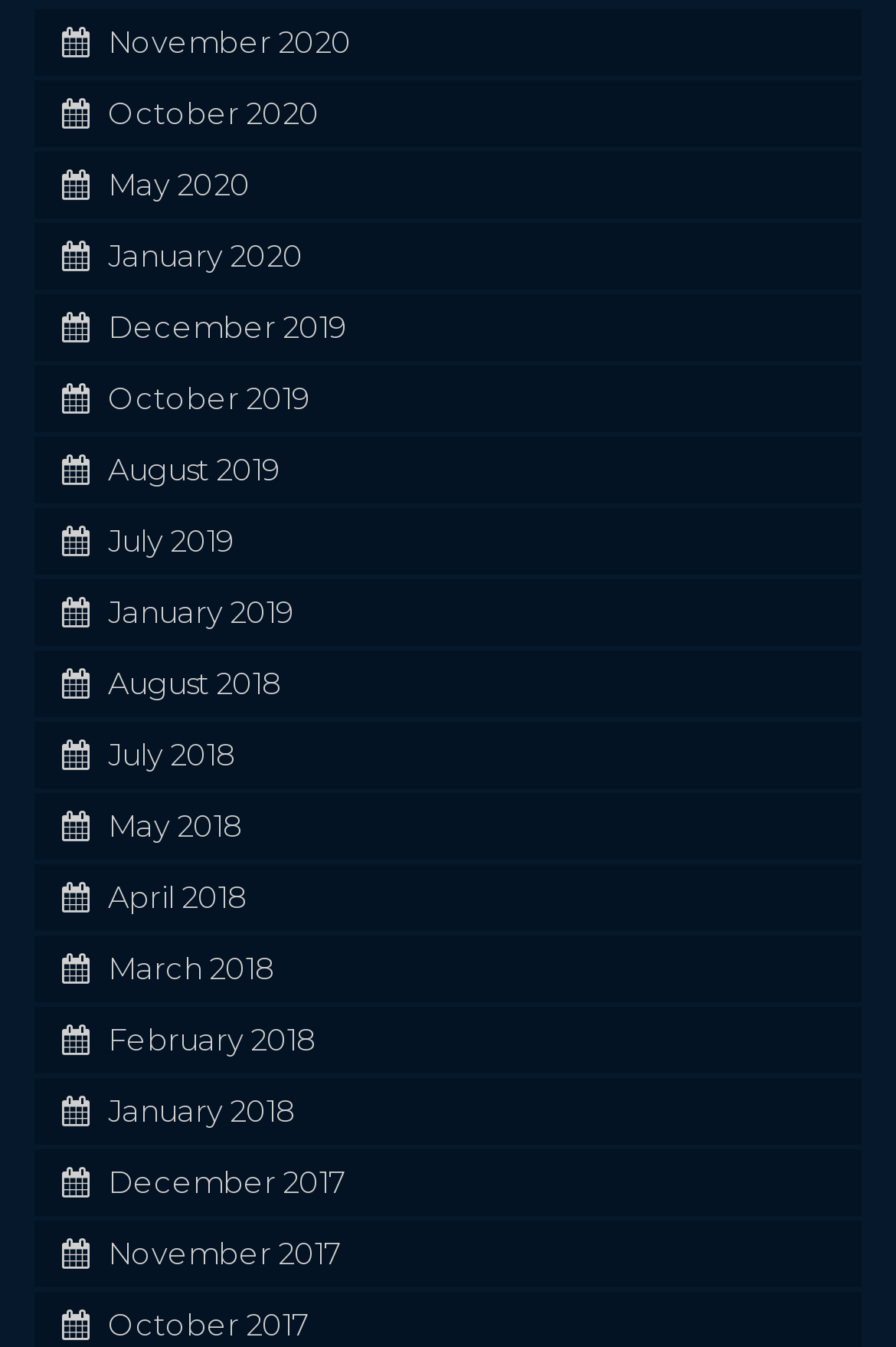What is the most recent month listed?
Refer to the image and provide a concise answer in one word or phrase.

November 2020